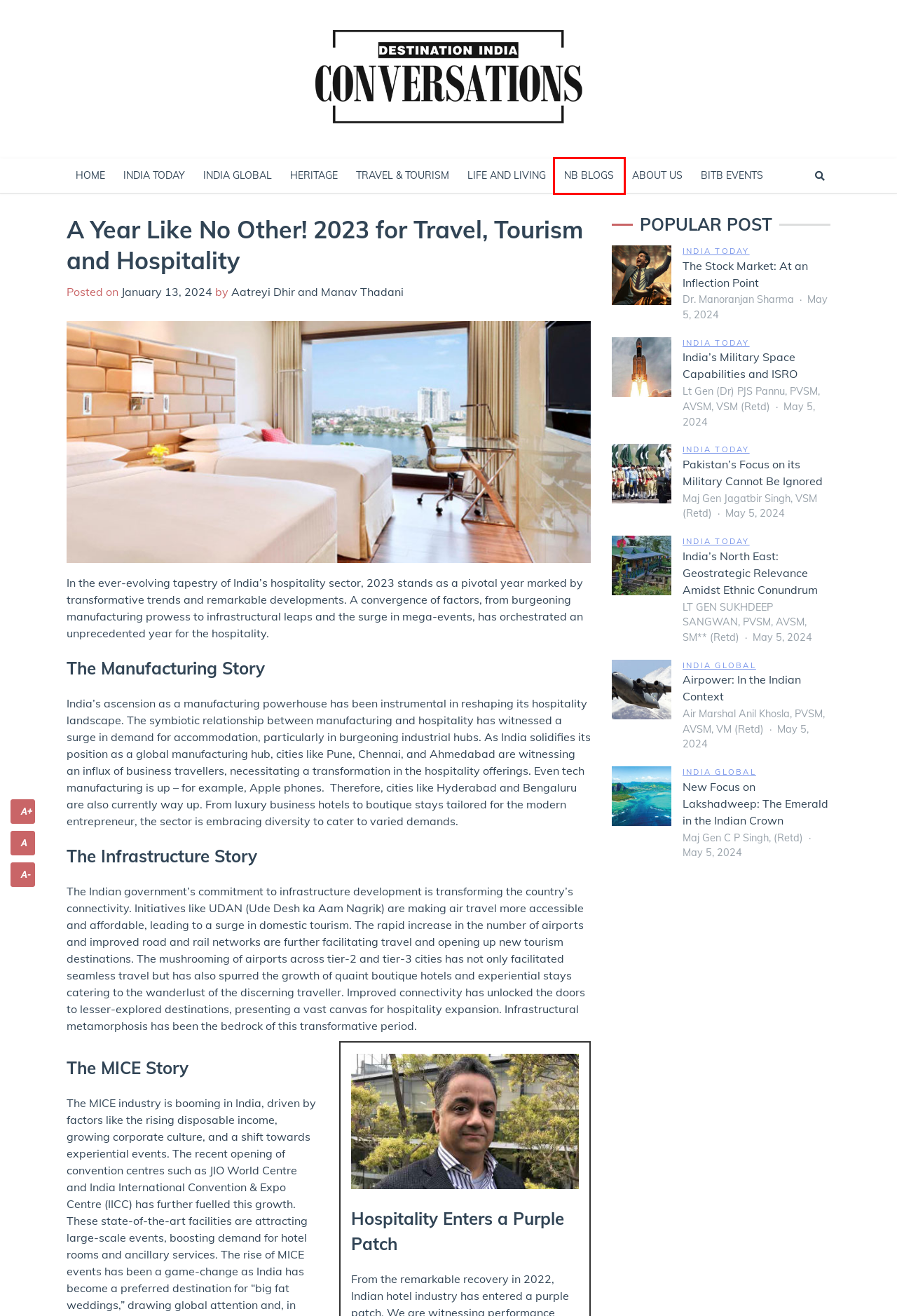With the provided screenshot showing a webpage and a red bounding box, determine which webpage description best fits the new page that appears after clicking the element inside the red box. Here are the options:
A. NB Blogs - DI Conversations
B. TRAVEL & TOURISM - DI Conversations
C. India’s North East: Geostrategic Relevance Amidst Ethnic Conundrum - DI Conversations
D. DI Conversations
E. Maj Gen Jagatbir Singh, VSM (Retd) - DI Conversations
F. India Global - DI Conversations
G. INDIA GLOBAL - DI Conversations
H. INDIA TODAY - DI Conversations

A